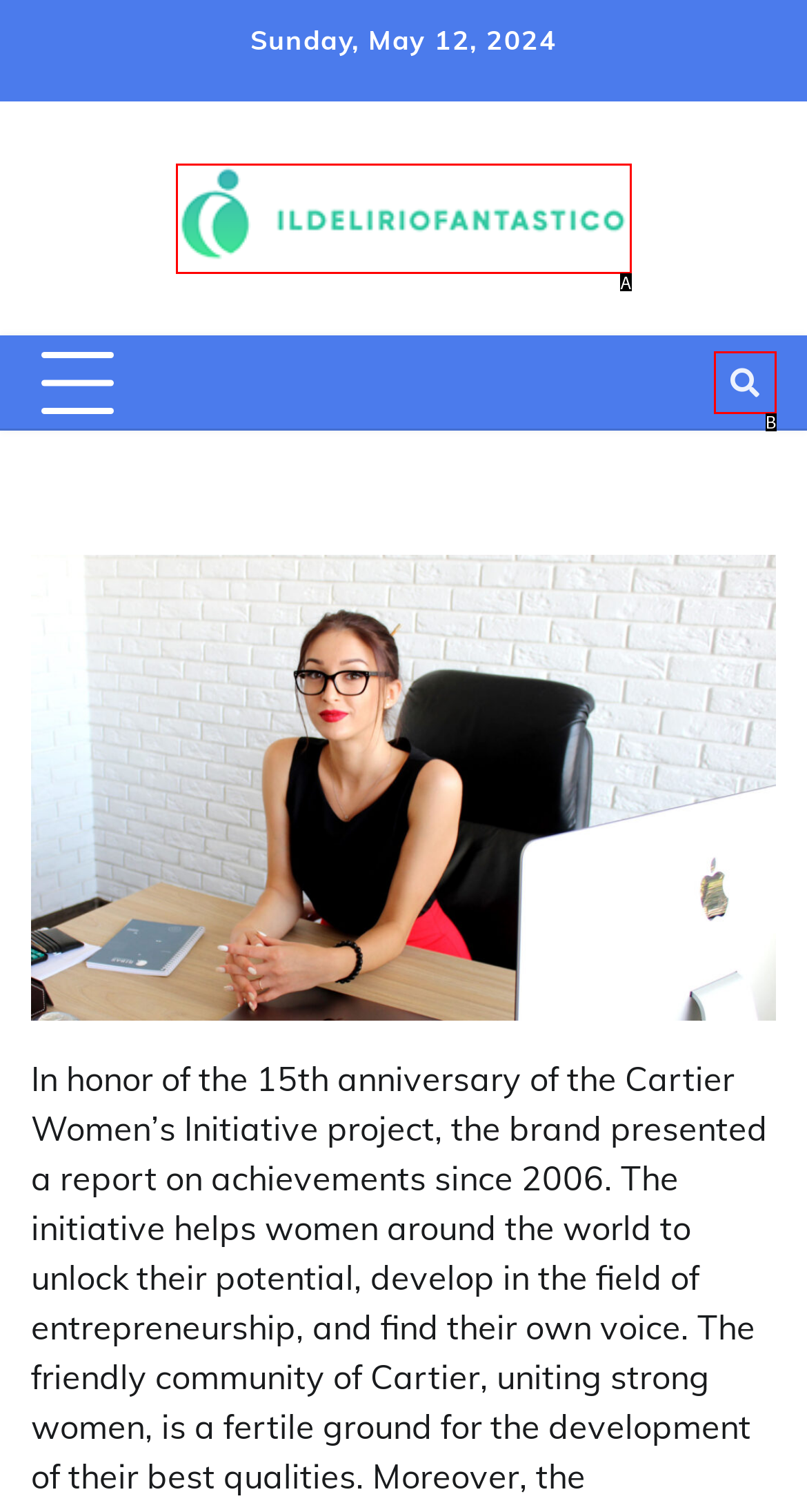Which lettered UI element aligns with this description: title="Search"
Provide your answer using the letter from the available choices.

B